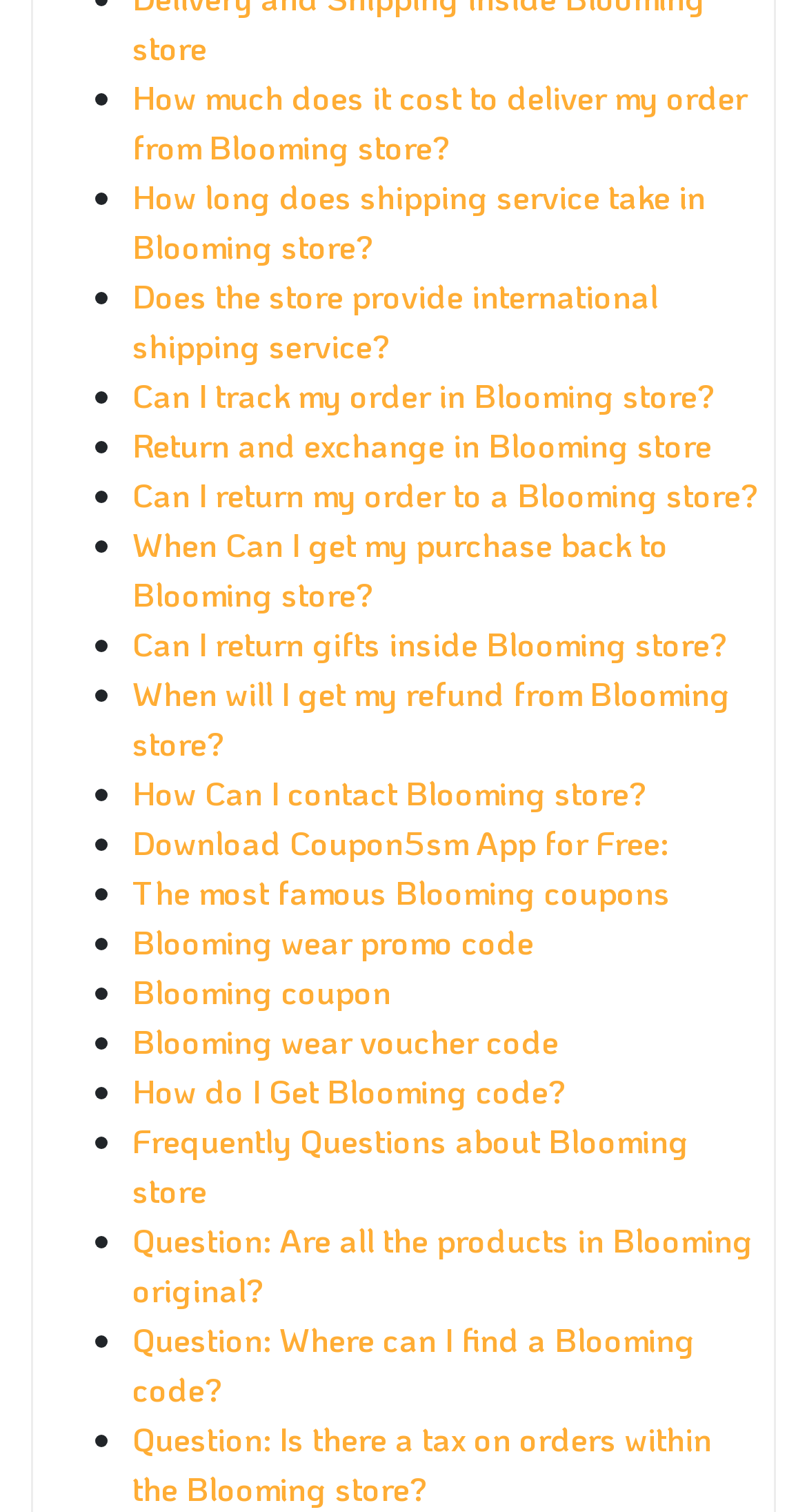Provide the bounding box coordinates for the area that should be clicked to complete the instruction: "Check if all products in Blooming store are original".

[0.164, 0.805, 0.933, 0.867]